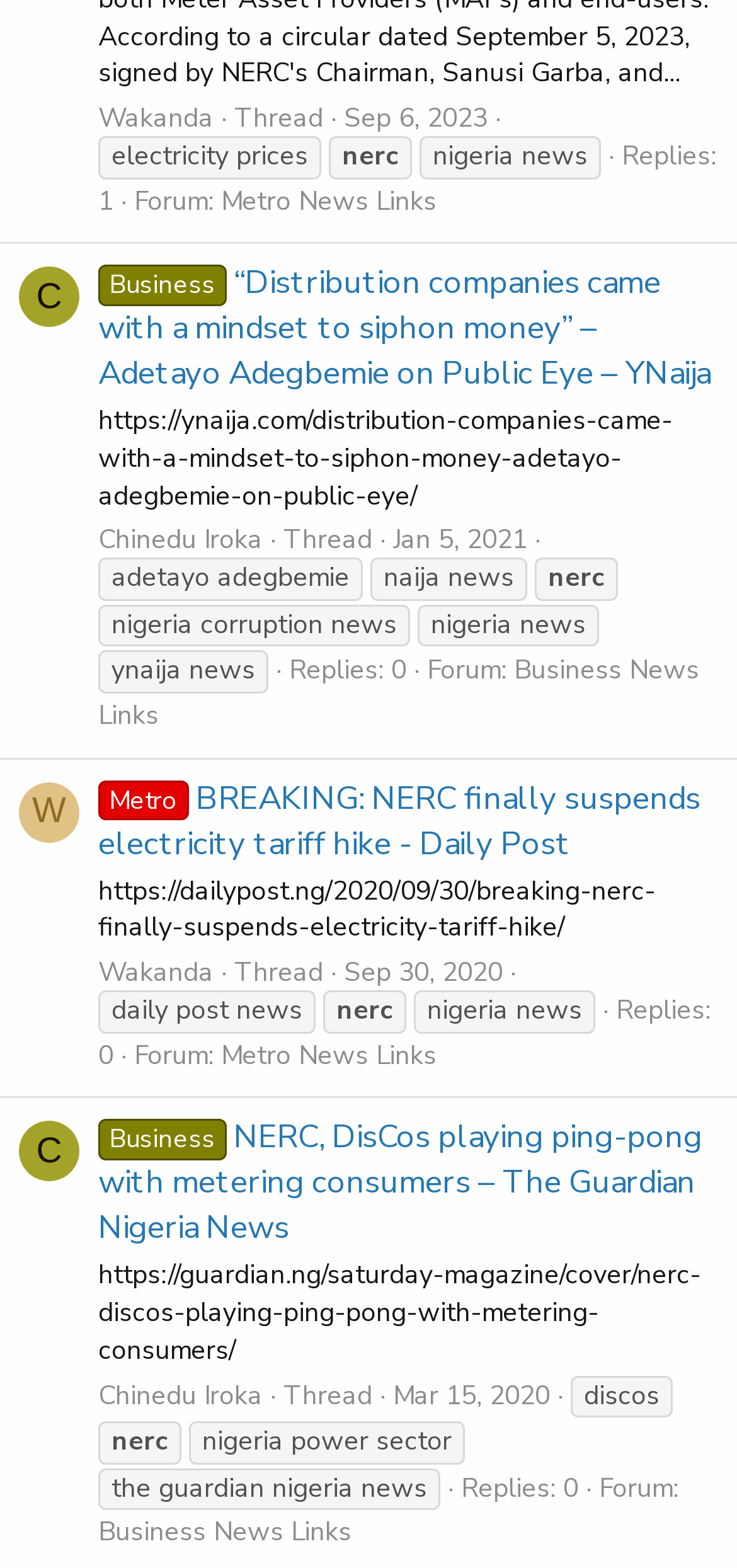Determine the bounding box coordinates of the clickable region to carry out the instruction: "Read the news article about Adetayo Adegbemie on Public Eye".

[0.133, 0.167, 0.974, 0.253]